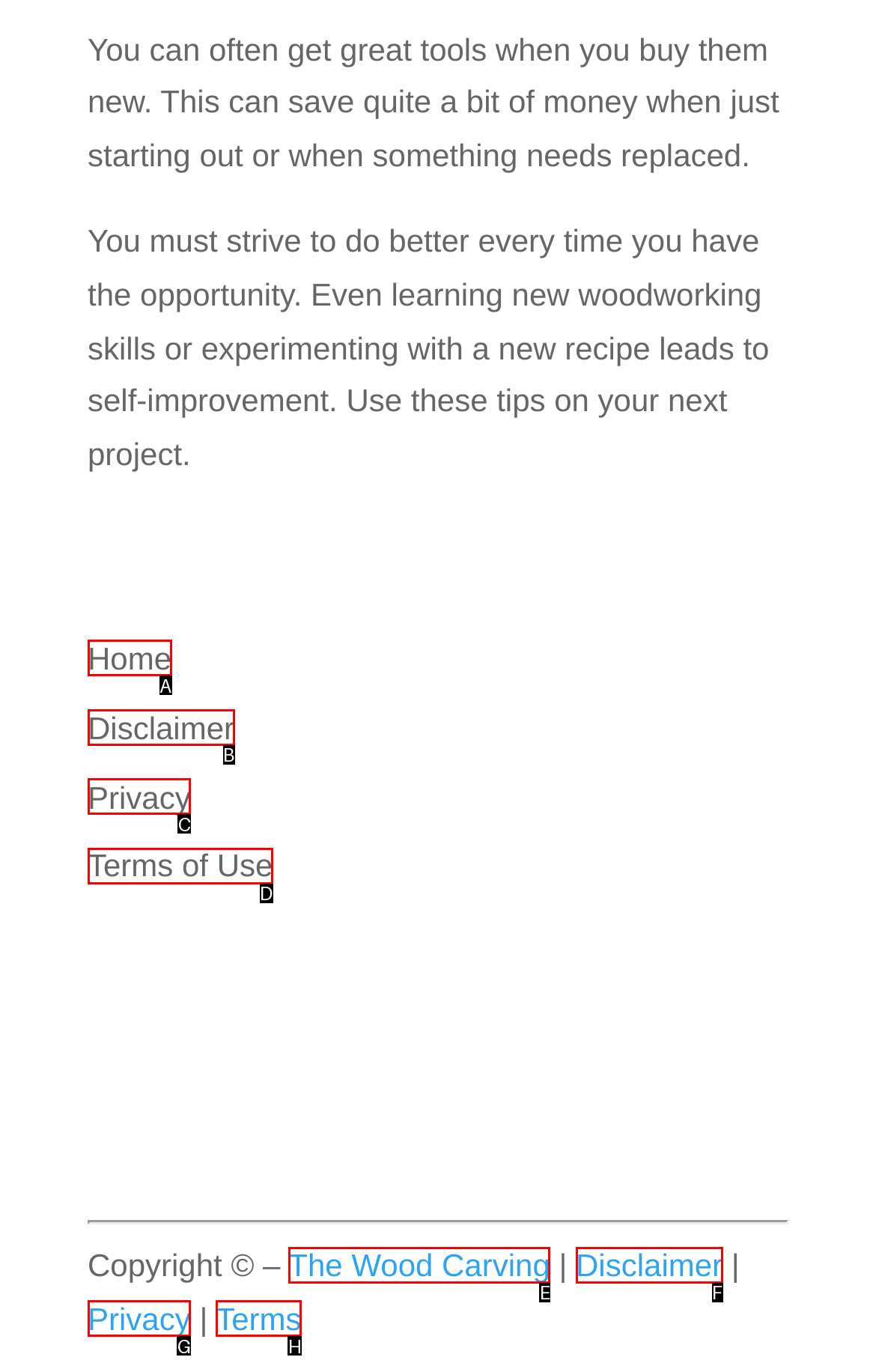Choose the option that best matches the description: The Wood Carving
Indicate the letter of the matching option directly.

E